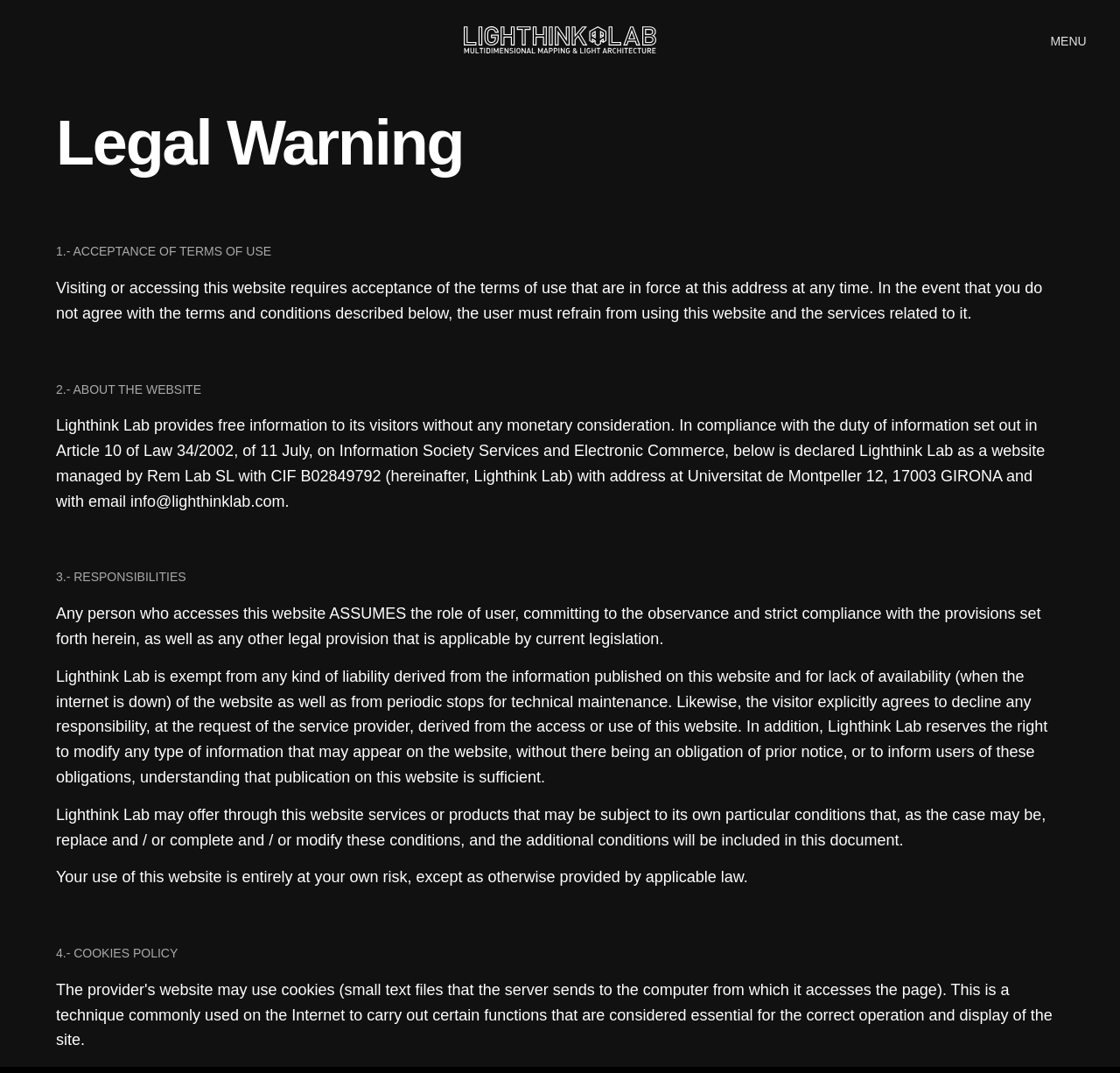Create a detailed summary of all the visual and textual information on the webpage.

The webpage is titled "LIGHTHINK LAB — LEGAL WARNING" and features a logo image of "LIGHTHINK LAB" at the top left corner. To the top right, there is a "MENU" link. Below the logo, a heading "Legal Warning" is centered.

The main content of the webpage is divided into four sections, each with a numbered title. The first section, "1.- ACCEPTANCE OF TERMS OF USE", is located below the heading and explains that visitors must agree to the terms of use to access the website. The text in this section spans across the entire width of the page.

The second section, "2.- ABOUT THE WEBSITE", is positioned below the first section and provides information about Lighthink Lab, including its purpose, management, and contact details. This section also occupies the full width of the page.

The third section, "3.- RESPONSIBILITIES", is located below the second section and outlines the responsibilities of users and the limitations of Lighthink Lab's liability. This section is also full-width.

The fourth and final section, "4.- COOKIES POLICY", is positioned at the bottom of the page, but its content is not fully described in the provided accessibility tree.